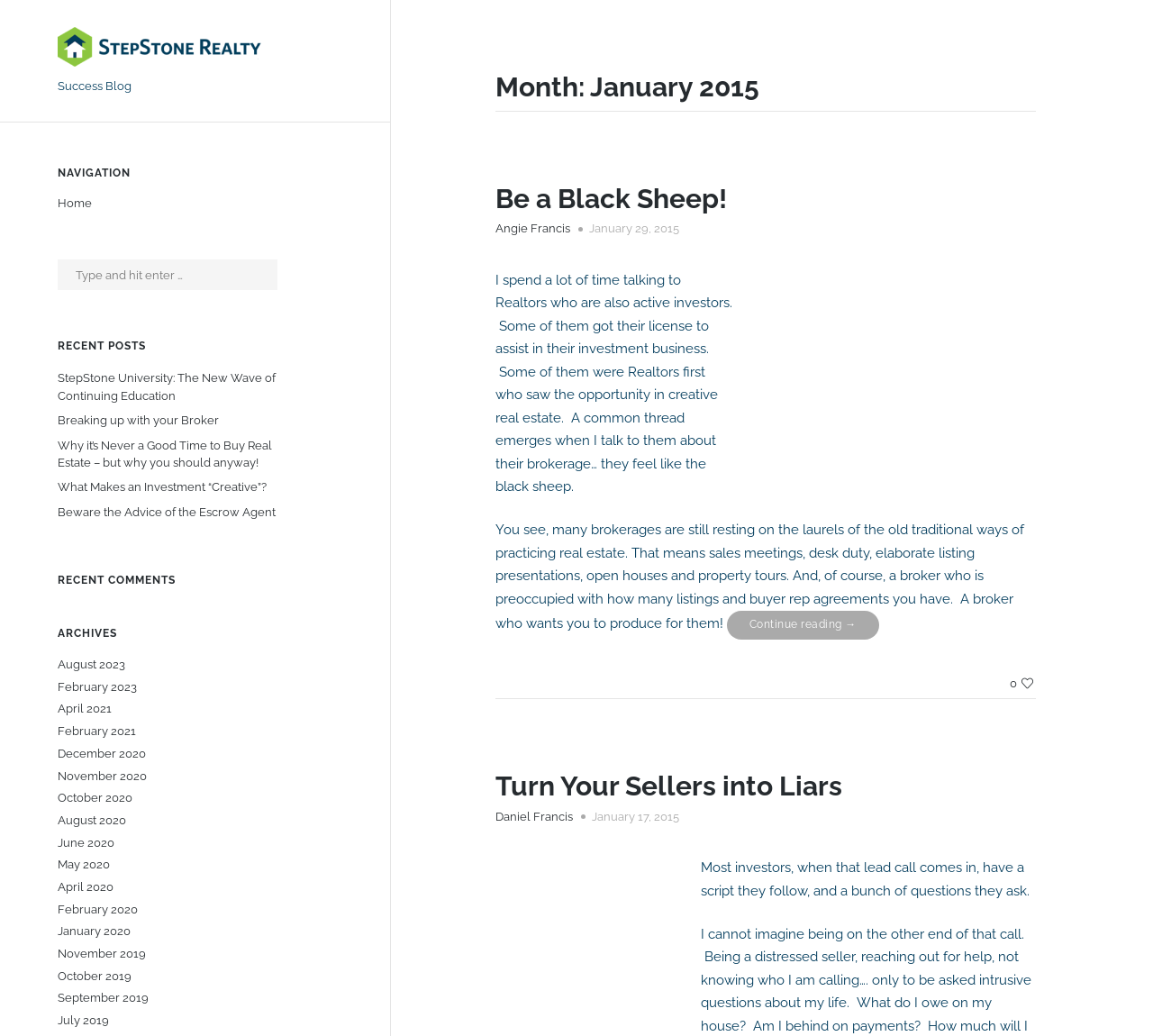Identify the bounding box coordinates of the clickable section necessary to follow the following instruction: "Read the post 'Turn Your Sellers into Liars' ". The coordinates should be presented as four float numbers from 0 to 1, i.e., [left, top, right, bottom].

[0.43, 0.743, 0.73, 0.774]